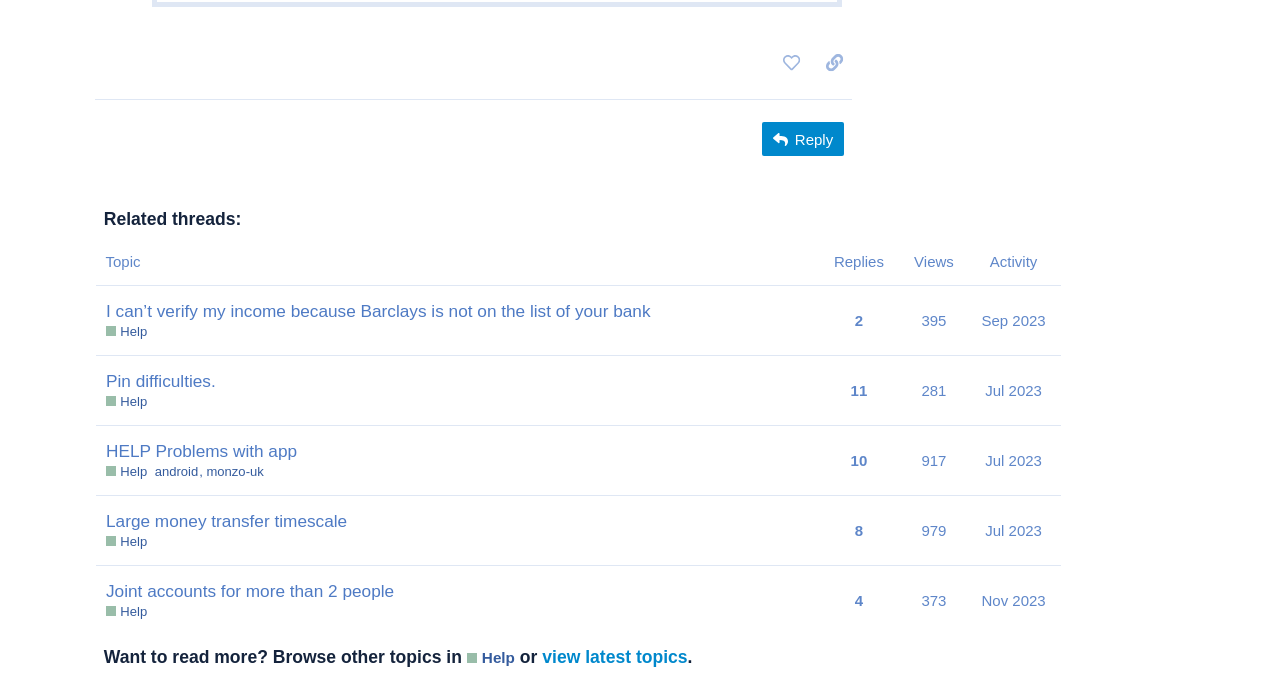Please identify the bounding box coordinates of the clickable element to fulfill the following instruction: "Copy a link to this post to clipboard". The coordinates should be four float numbers between 0 and 1, i.e., [left, top, right, bottom].

[0.637, 0.066, 0.666, 0.114]